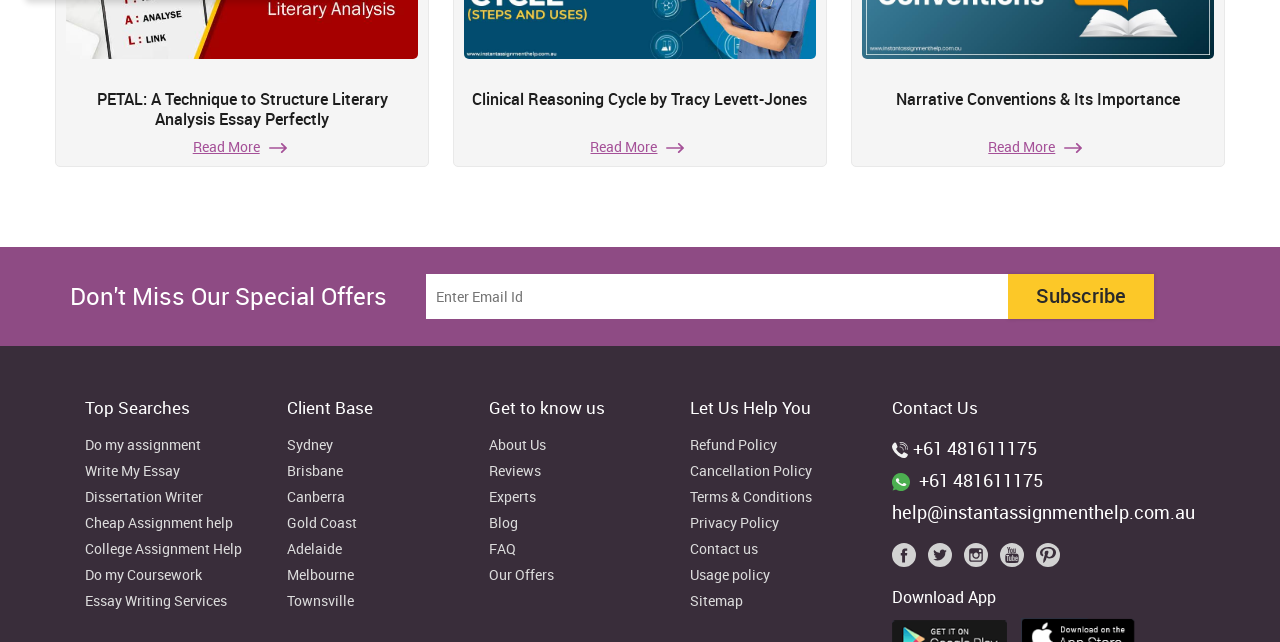Determine the bounding box coordinates of the clickable element to complete this instruction: "Get help with your assignment". Provide the coordinates in the format of four float numbers between 0 and 1, [left, top, right, bottom].

[0.066, 0.681, 0.201, 0.721]